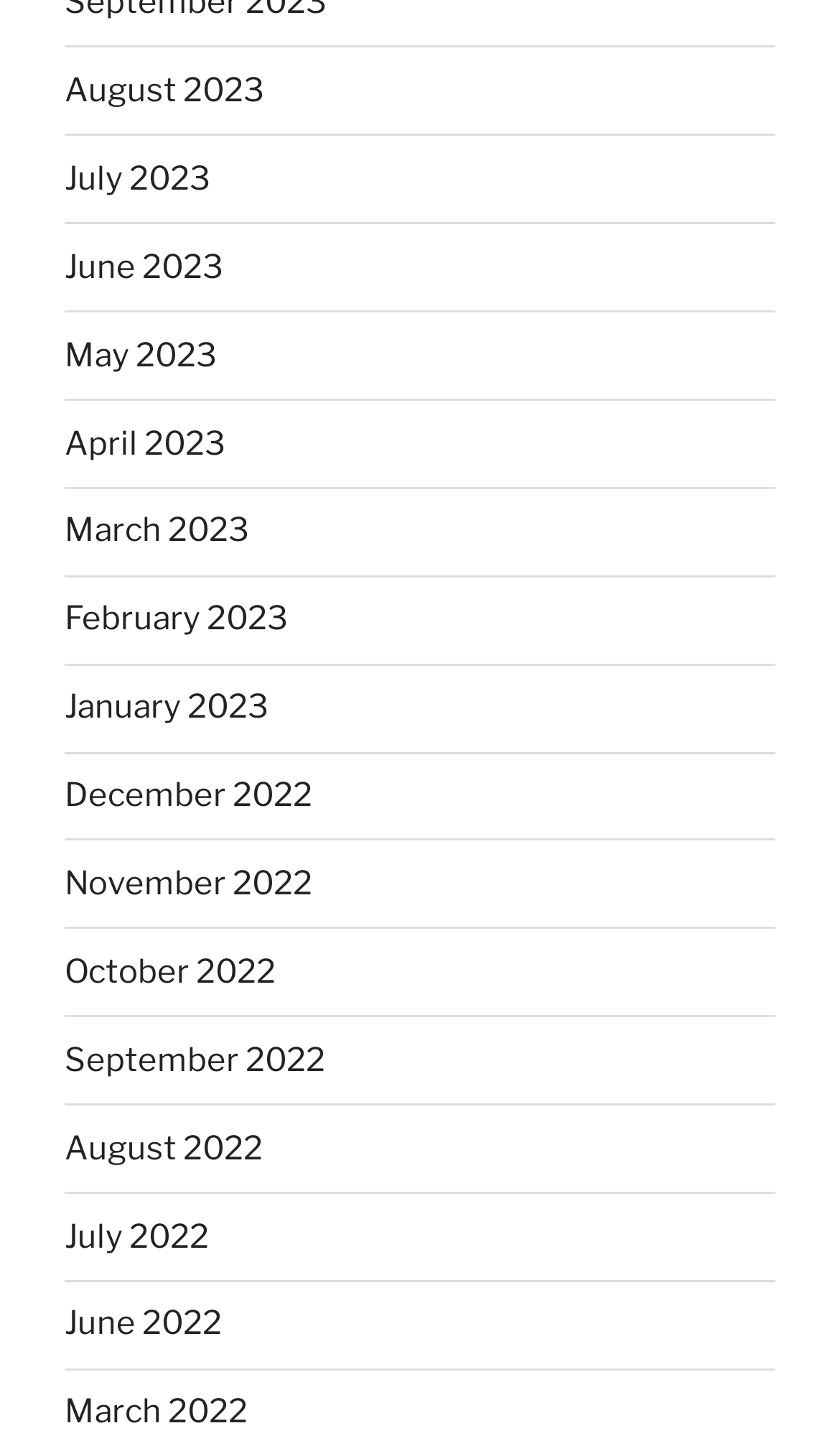How many months are listed?
Please answer the question as detailed as possible based on the image.

I counted the number of links on the webpage, each representing a month, from August 2023 to March 2022, and found 13 links in total.